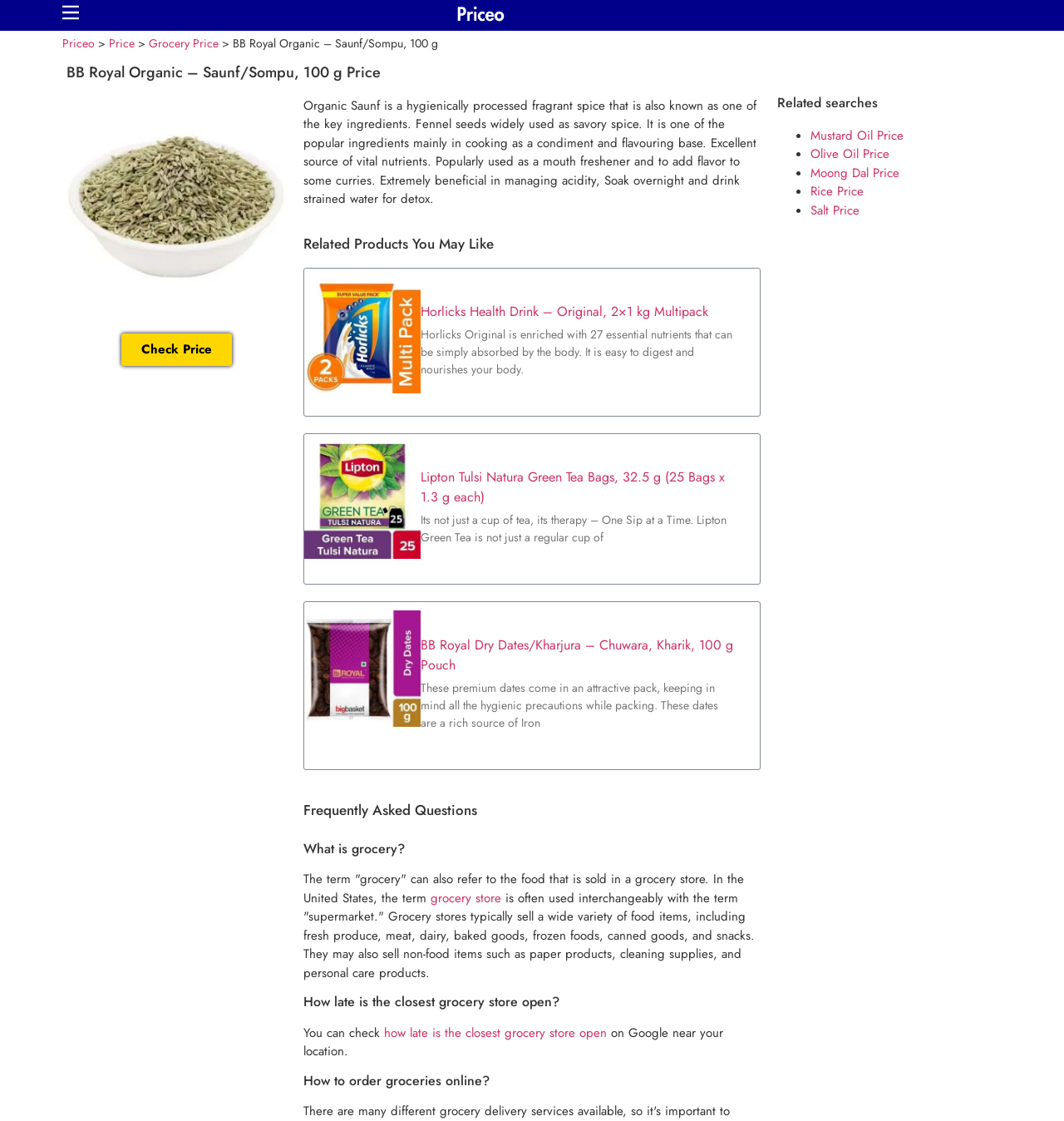Locate the bounding box coordinates of the segment that needs to be clicked to meet this instruction: "Click the 'Check Price' button".

[0.114, 0.297, 0.218, 0.326]